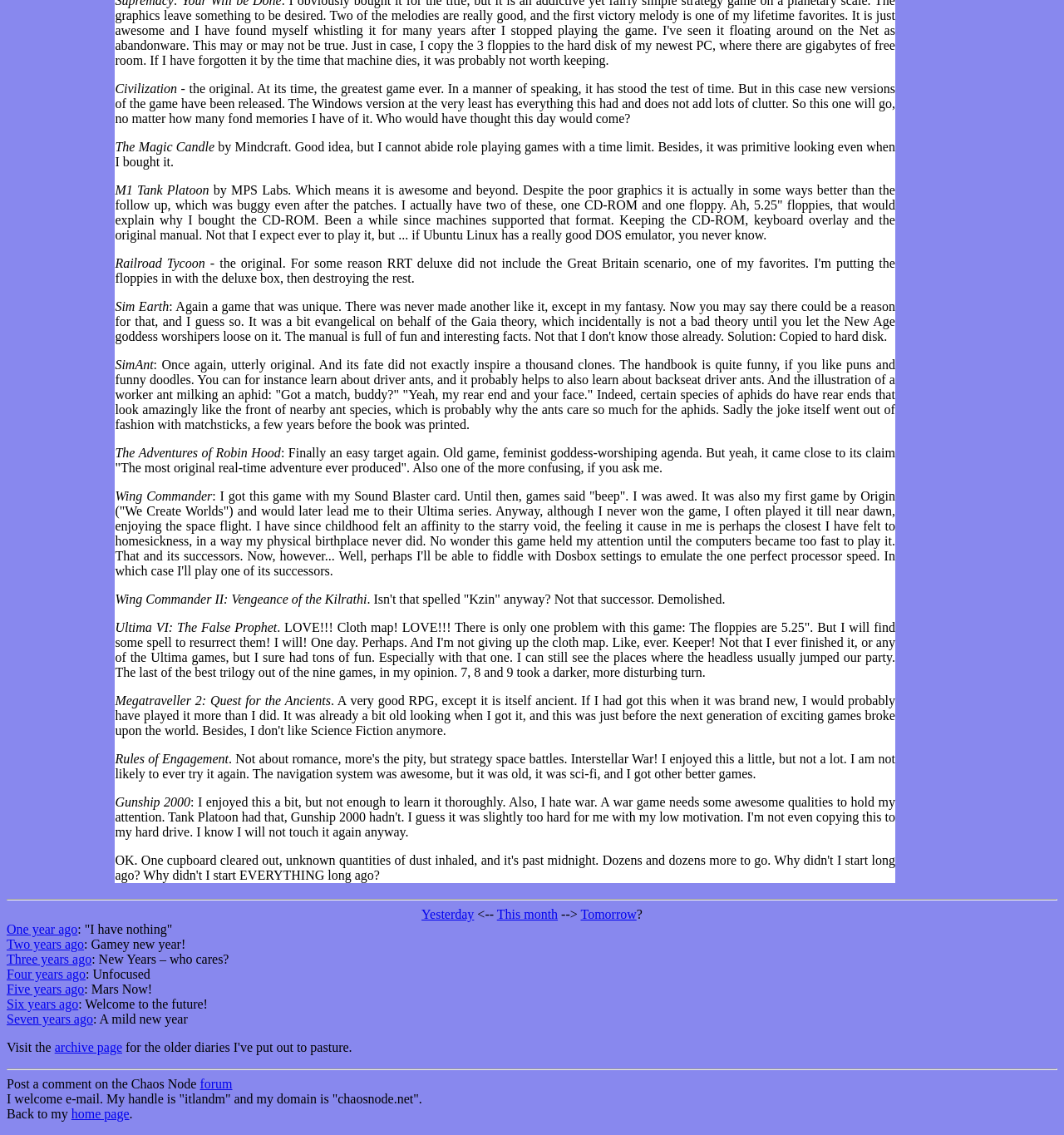Bounding box coordinates are specified in the format (top-left x, top-left y, bottom-right x, bottom-right y). All values are floating point numbers bounded between 0 and 1. Please provide the bounding box coordinate of the region this sentence describes: Help

None